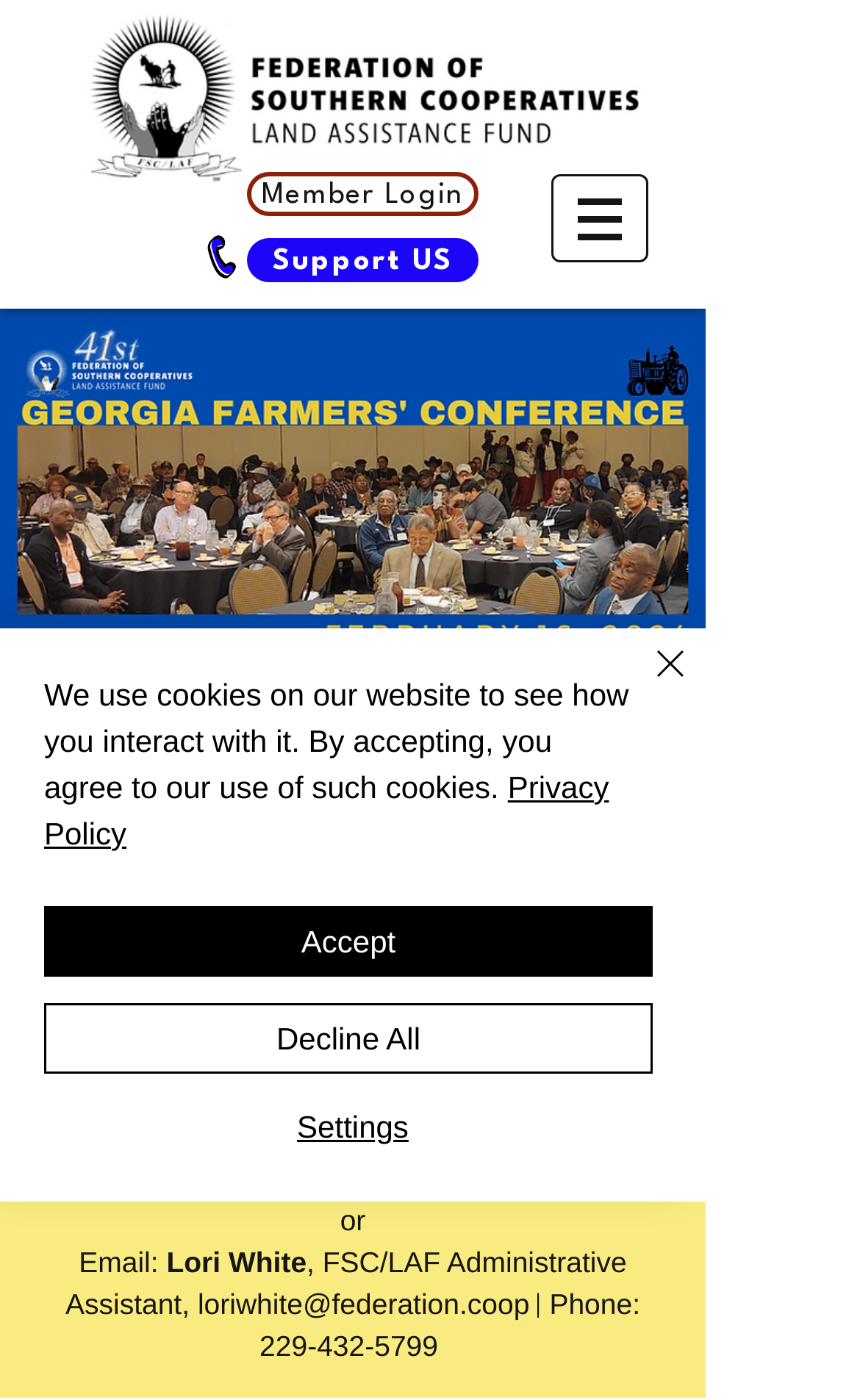Please respond to the question using a single word or phrase:
What is the topic of the image on the webpage?

February Georgia Farmers Conference 2024